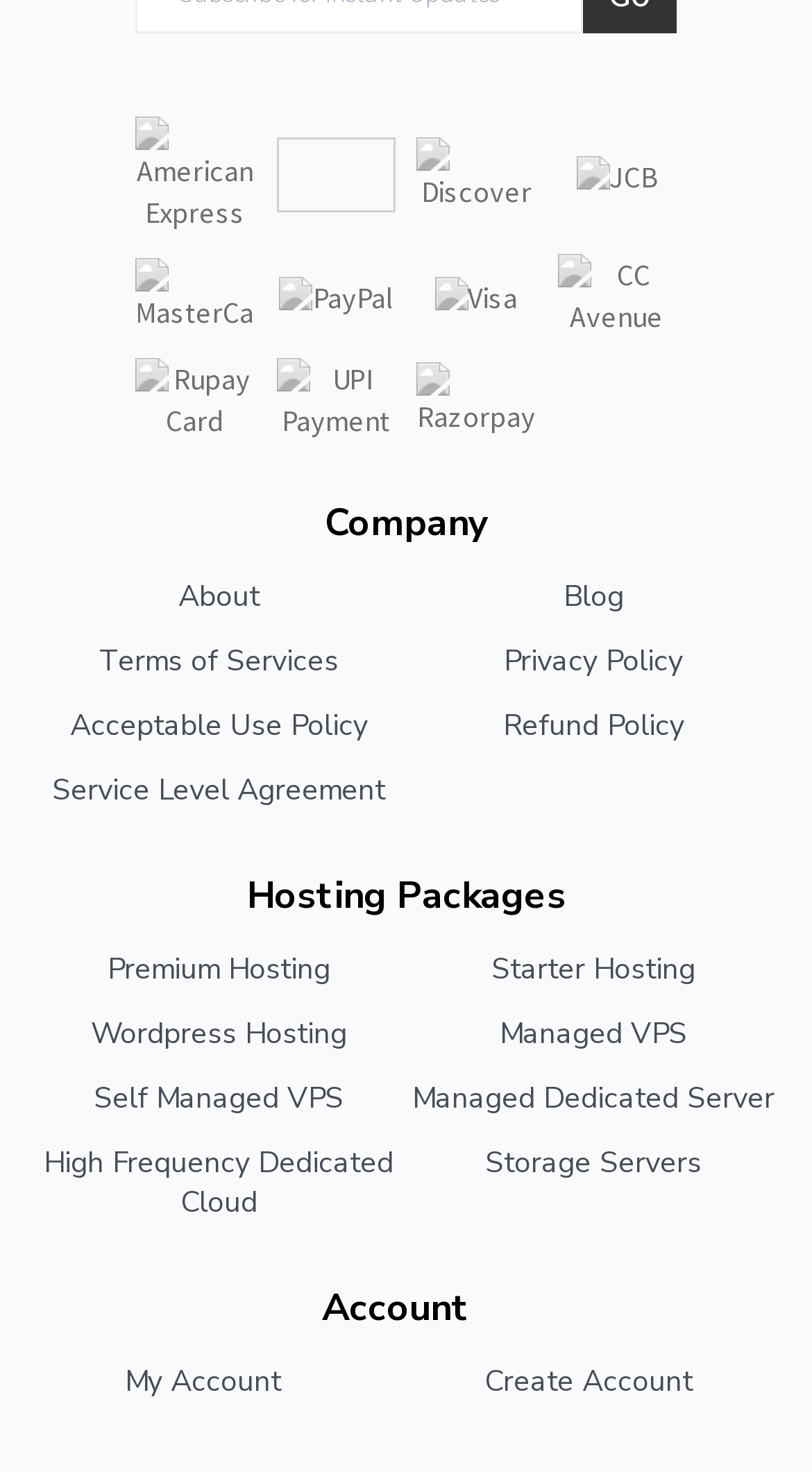Using the format (top-left x, top-left y, bottom-right x, bottom-right y), provide the bounding box coordinates for the described UI element. All values should be floating point numbers between 0 and 1: Blog

[0.5, 0.392, 0.962, 0.419]